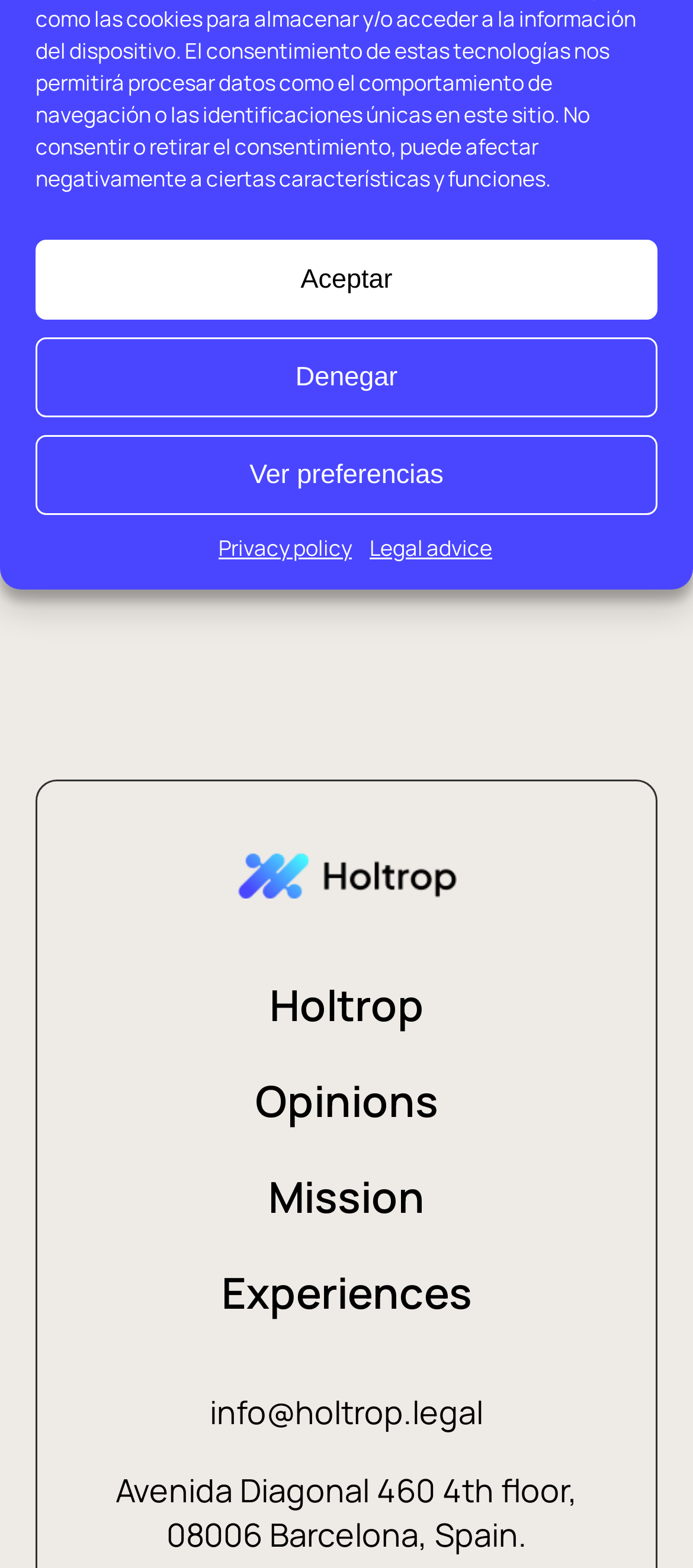Locate the UI element that matches the description Program 2022 in the webpage screenshot. Return the bounding box coordinates in the format (top-left x, top-left y, bottom-right x, bottom-right y), with values ranging from 0 to 1.

None